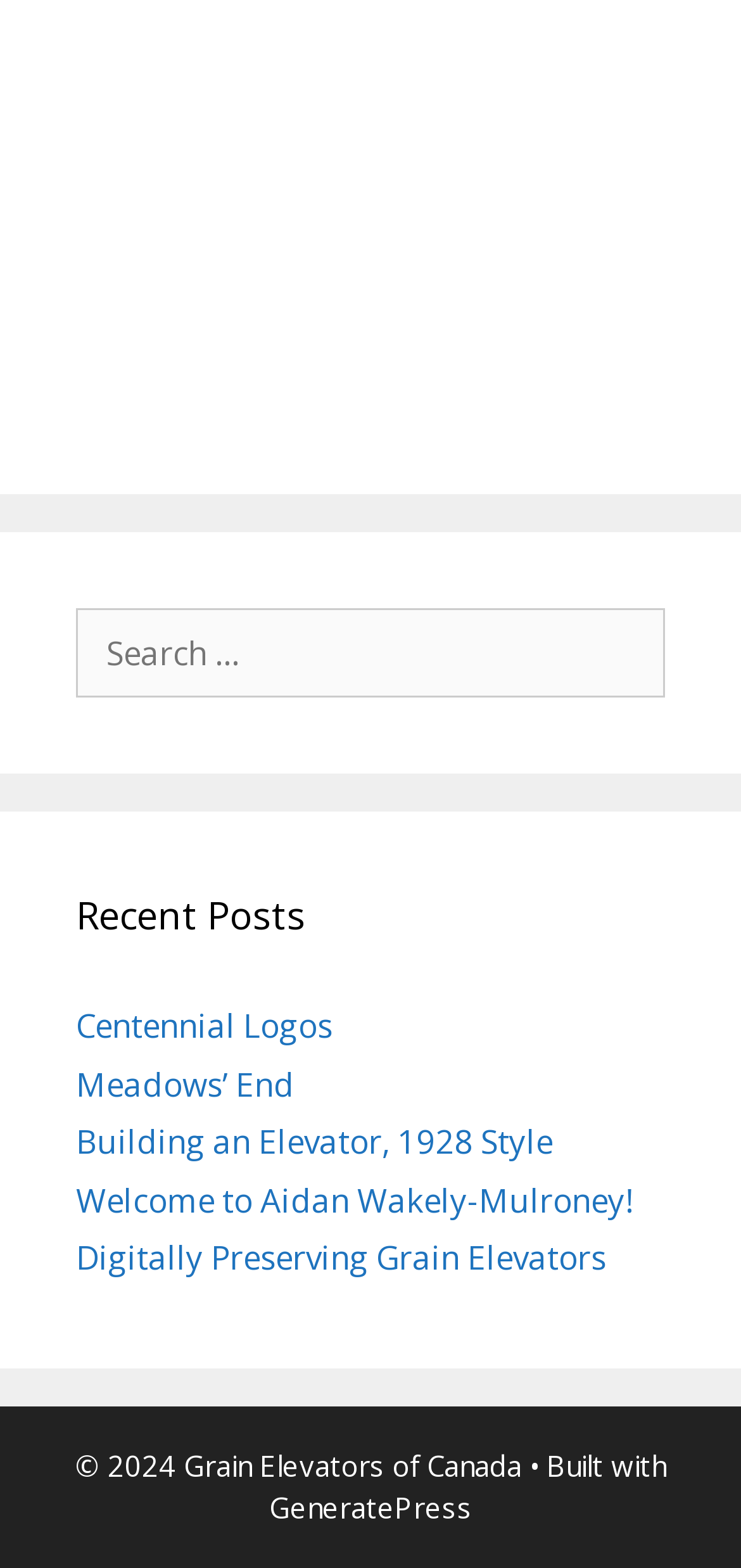Give a one-word or one-phrase response to the question:
What is the copyright year of the website?

2024